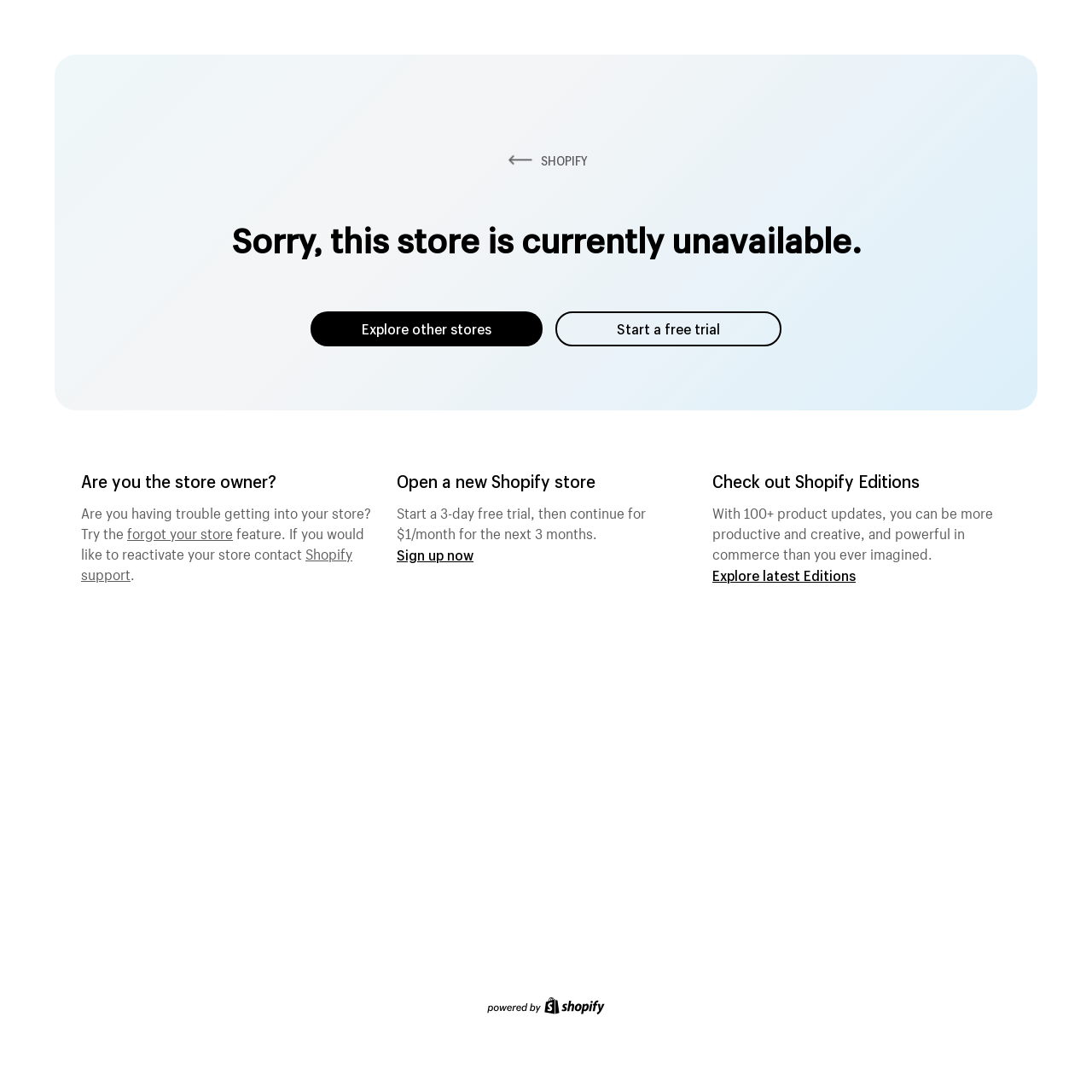Using the provided element description: "forgot your store", identify the bounding box coordinates. The coordinates should be four floats between 0 and 1 in the order [left, top, right, bottom].

[0.116, 0.476, 0.213, 0.497]